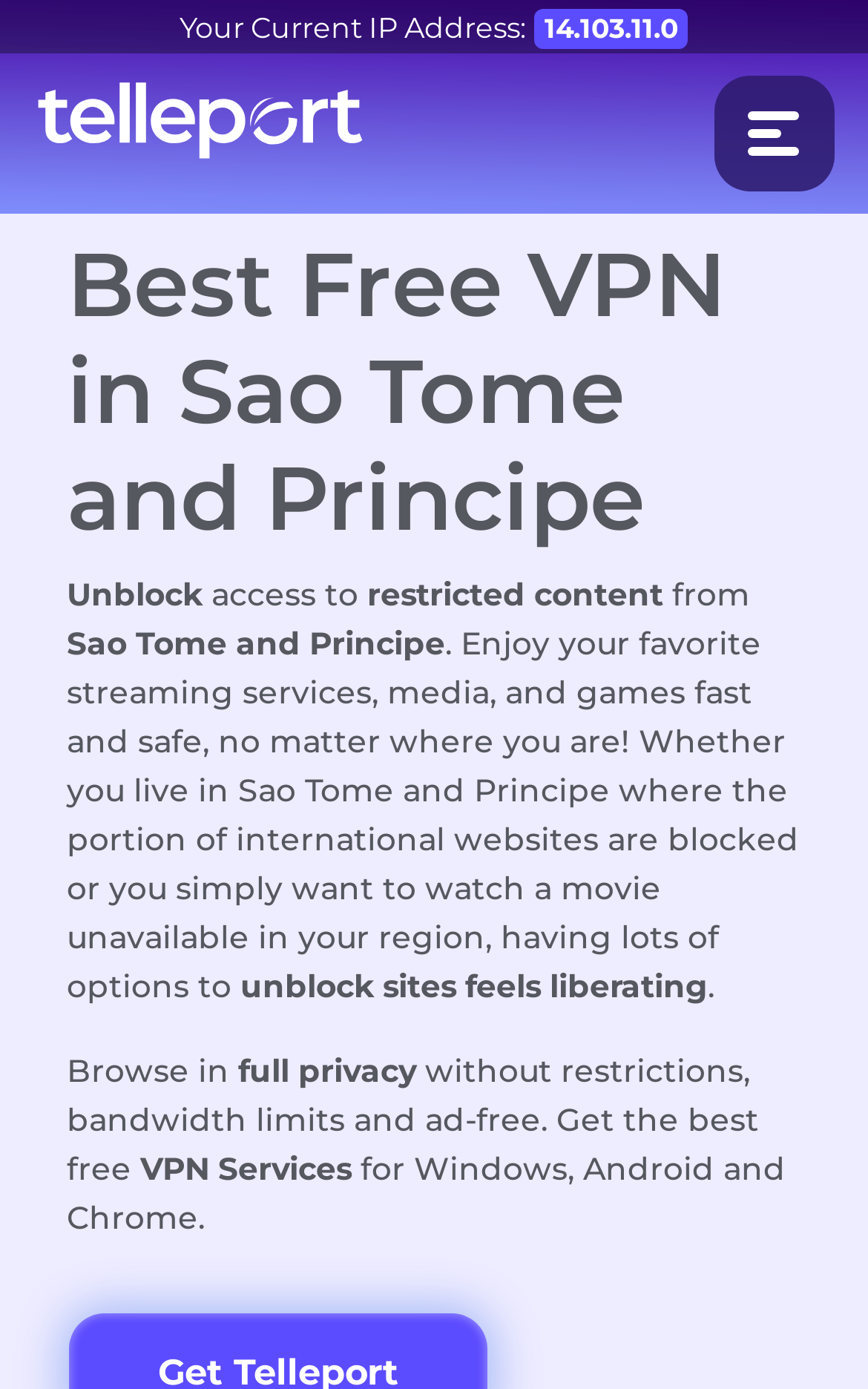Please provide a comprehensive answer to the question based on the screenshot: What is the benefit of using this VPN service?

I inferred the benefit of using this VPN service by reading the static text element that says 'unblock sites feels liberating'. This suggests that using the VPN service provides a sense of freedom and liberation.